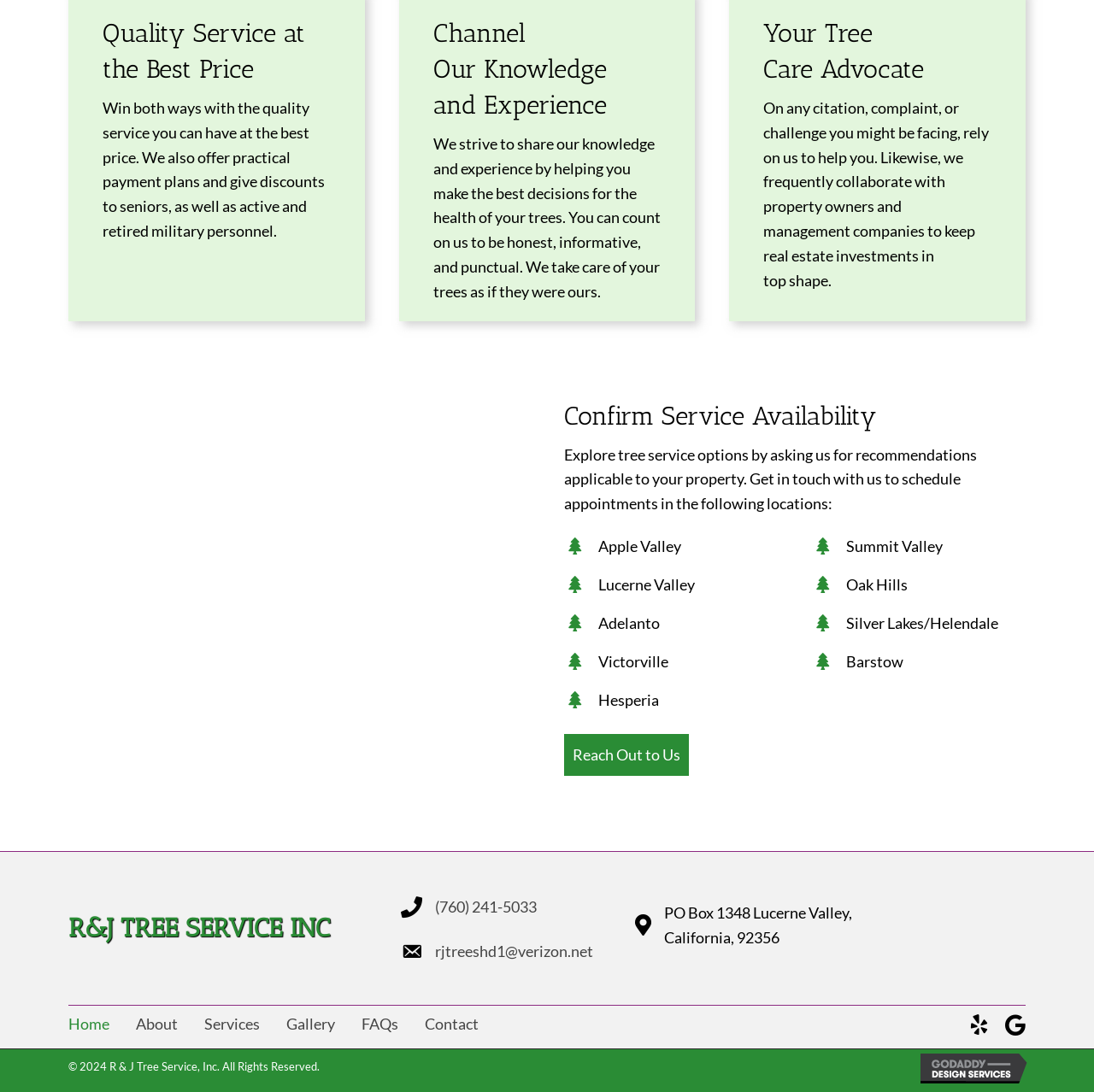Please answer the following question using a single word or phrase: 
What is the company name?

R&J TREE SERVICE INC